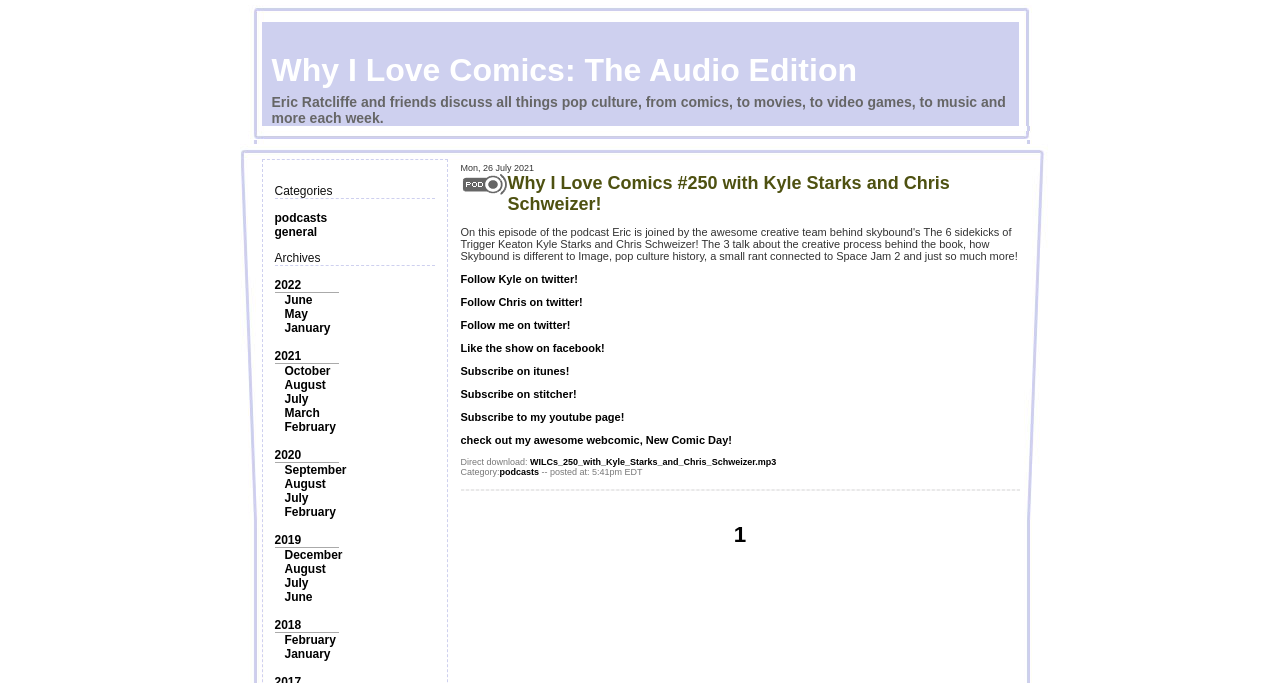Identify the bounding box coordinates of the clickable section necessary to follow the following instruction: "Download the podcast episode". The coordinates should be presented as four float numbers from 0 to 1, i.e., [left, top, right, bottom].

[0.414, 0.669, 0.606, 0.684]